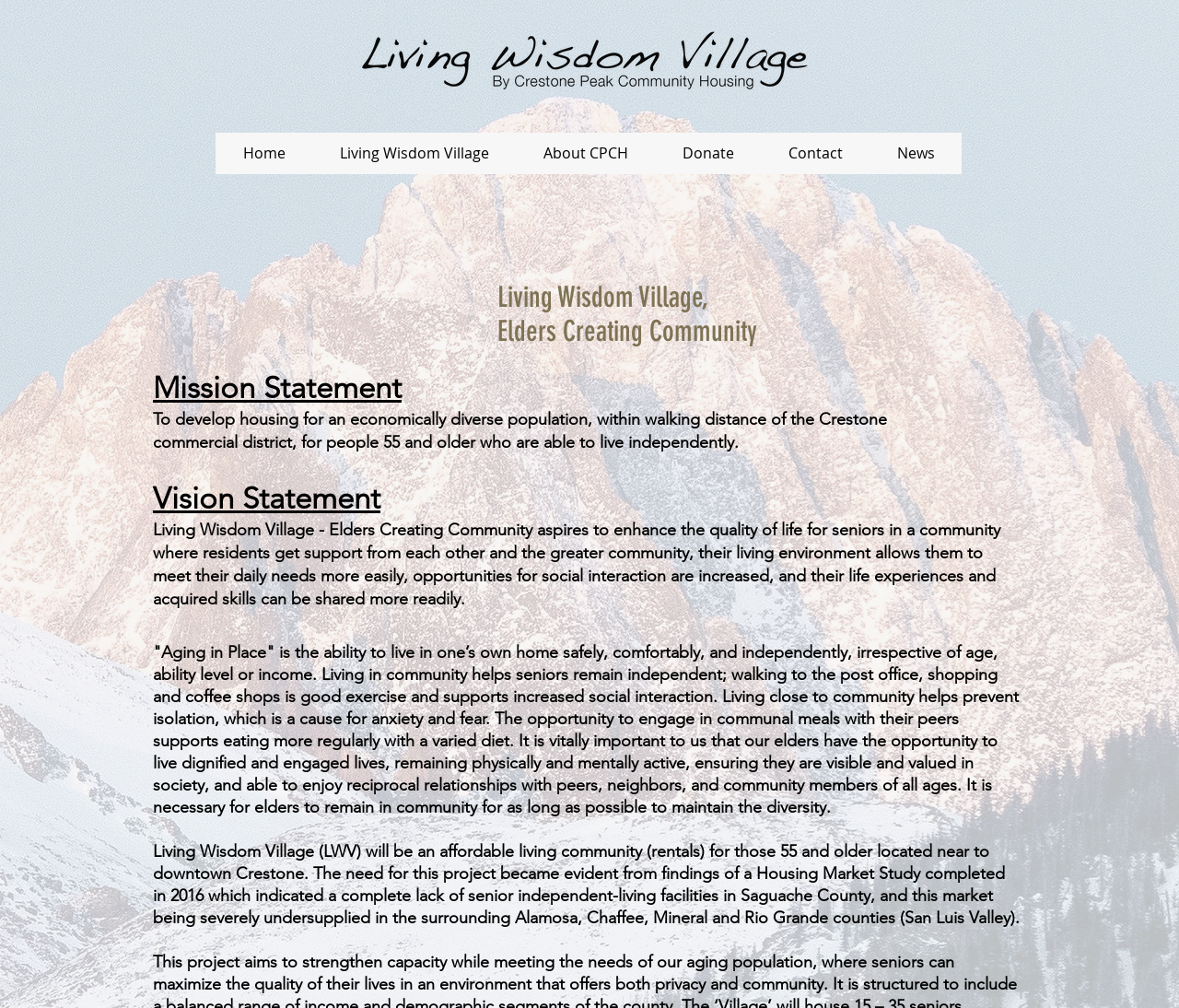What is the purpose of the Living Wisdom Village?
Based on the image, respond with a single word or phrase.

To provide affordable living for seniors